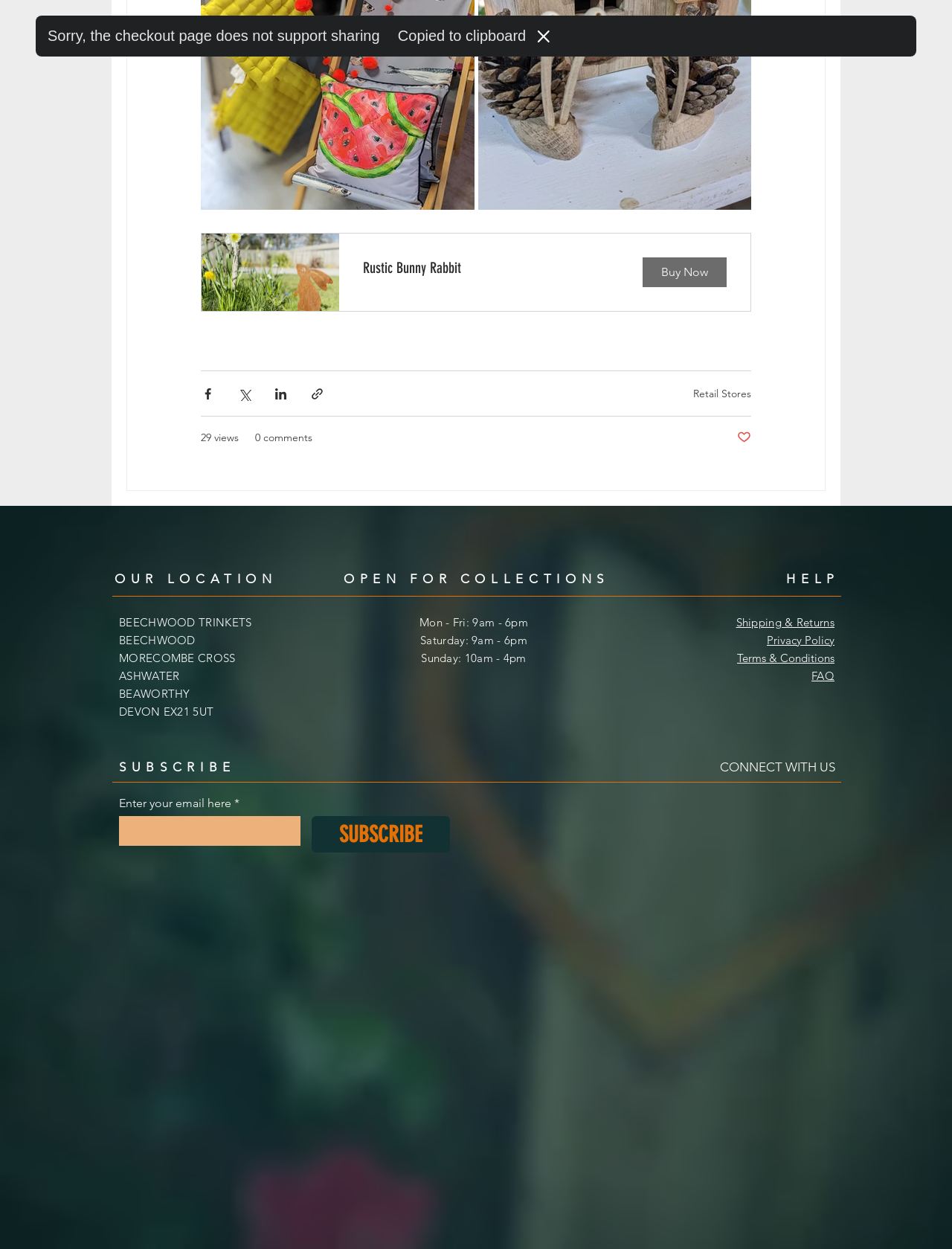Kindly determine the bounding box coordinates of the area that needs to be clicked to fulfill this instruction: "Visit Retail Stores".

[0.728, 0.309, 0.789, 0.32]